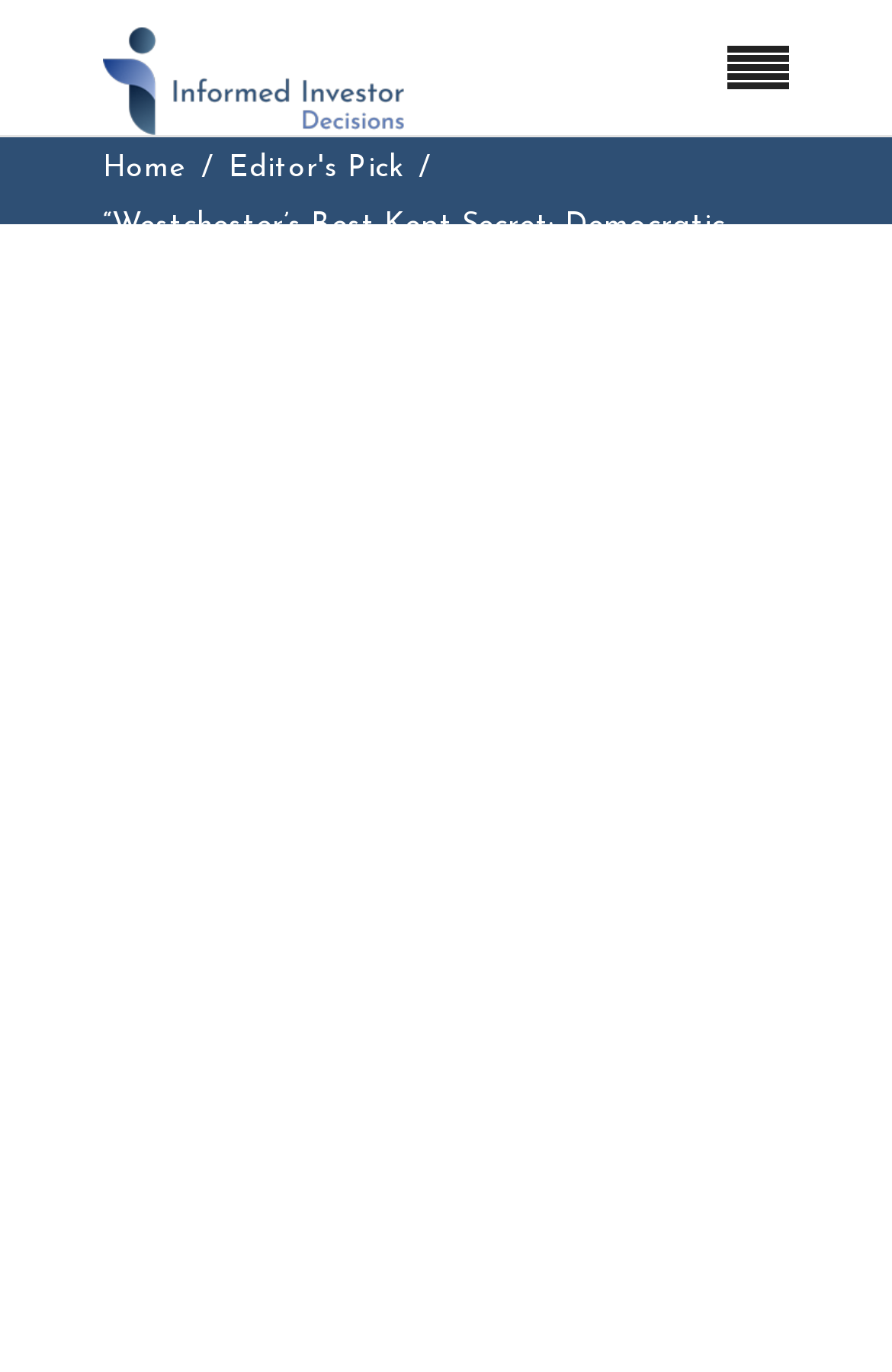Please provide a one-word or short phrase answer to the question:
Is there an image present on the webpage?

Yes